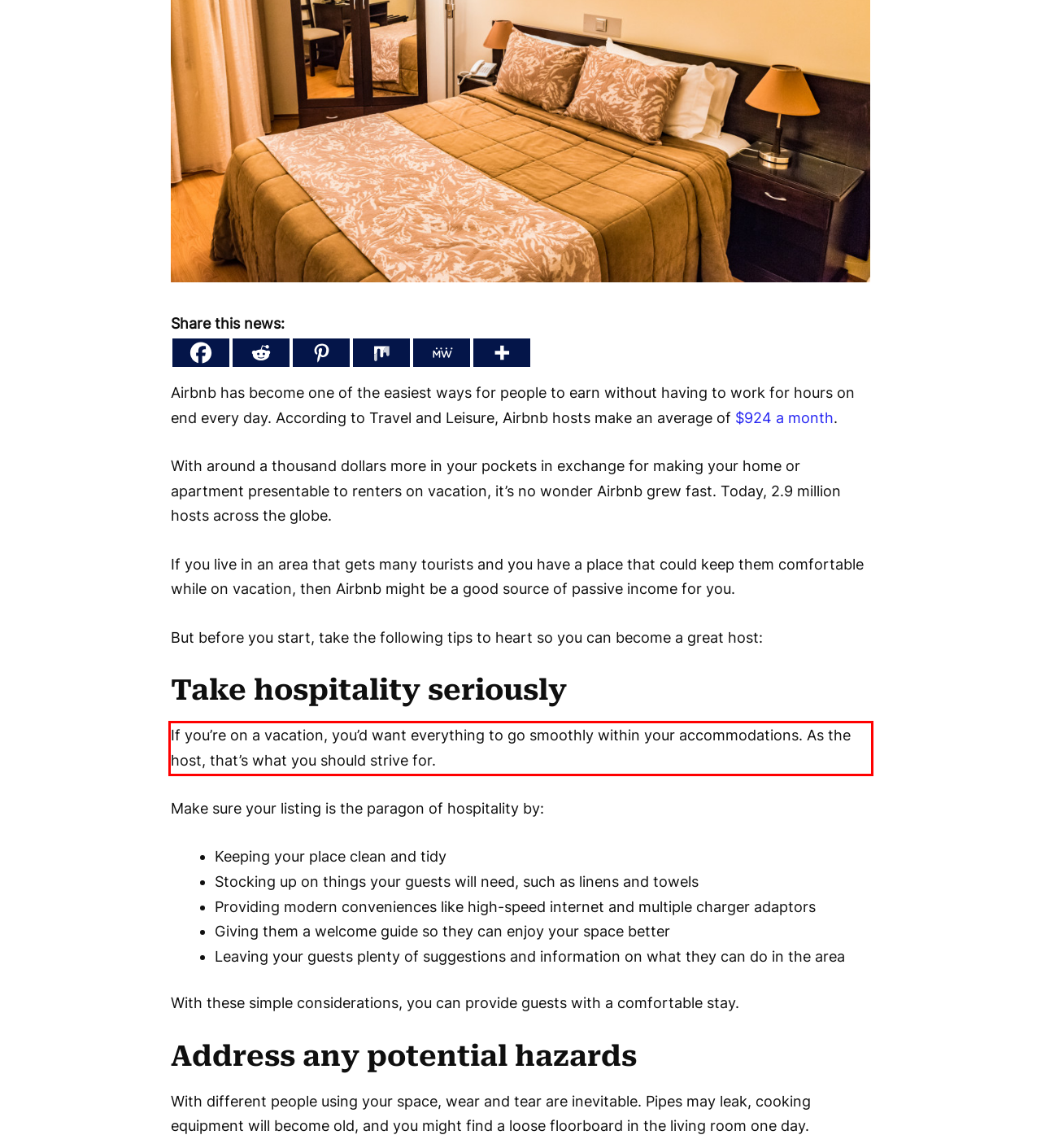Examine the webpage screenshot, find the red bounding box, and extract the text content within this marked area.

If you’re on a vacation, you’d want everything to go smoothly within your accommodations. As the host, that’s what you should strive for.